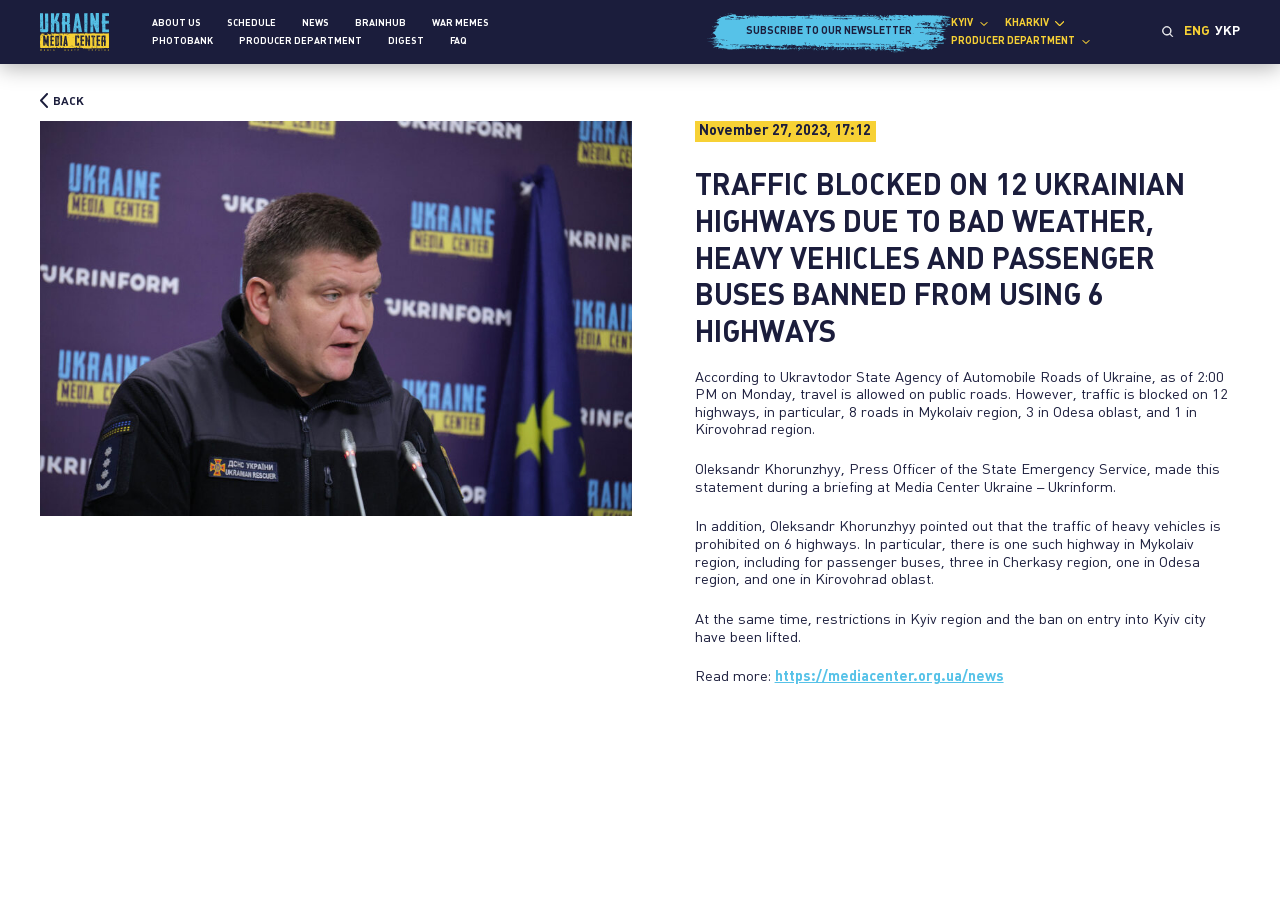Provide the bounding box coordinates of the HTML element described by the text: "Brainhub".

[0.277, 0.021, 0.317, 0.031]